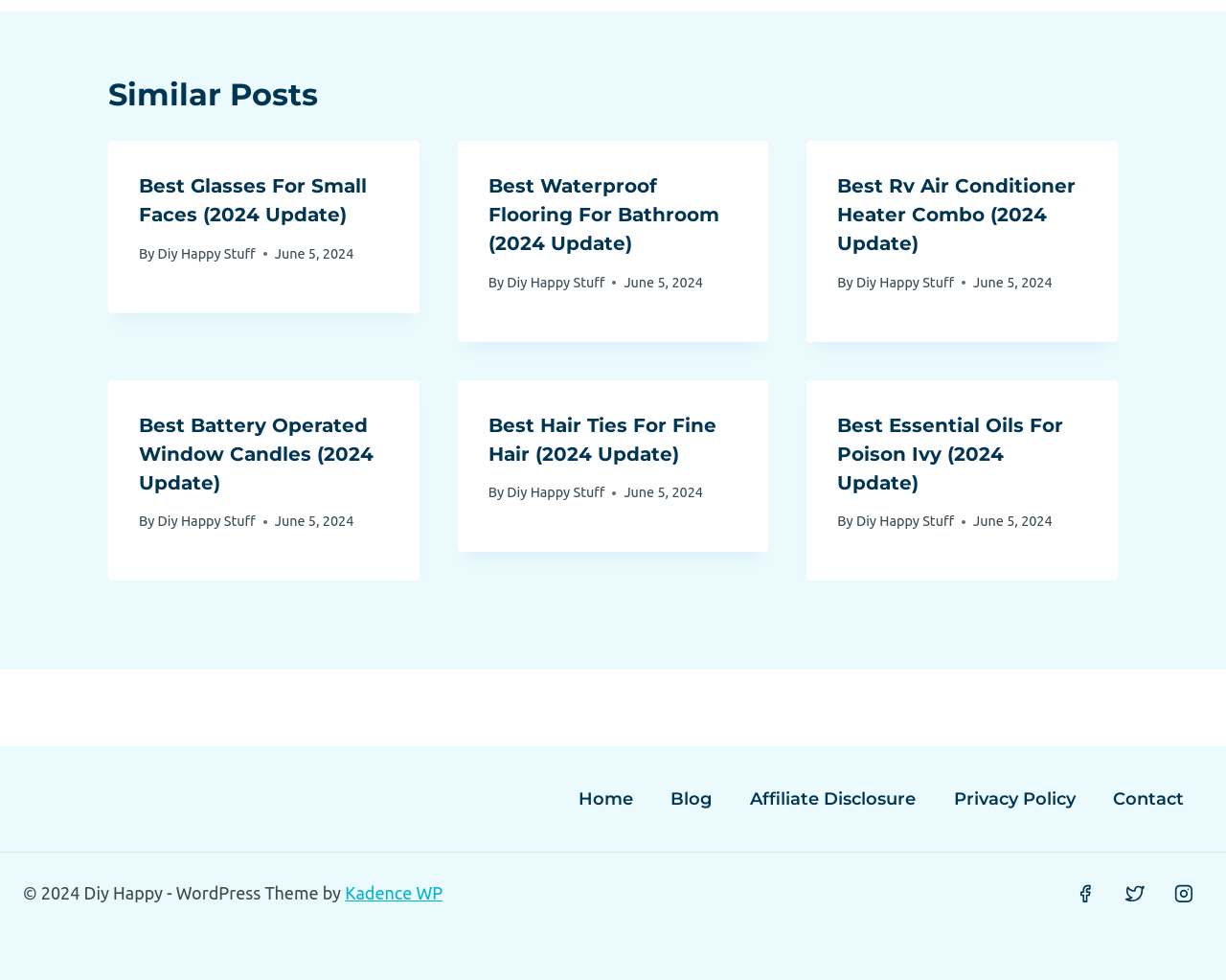How many articles are listed on this webpage? Examine the screenshot and reply using just one word or a brief phrase.

6